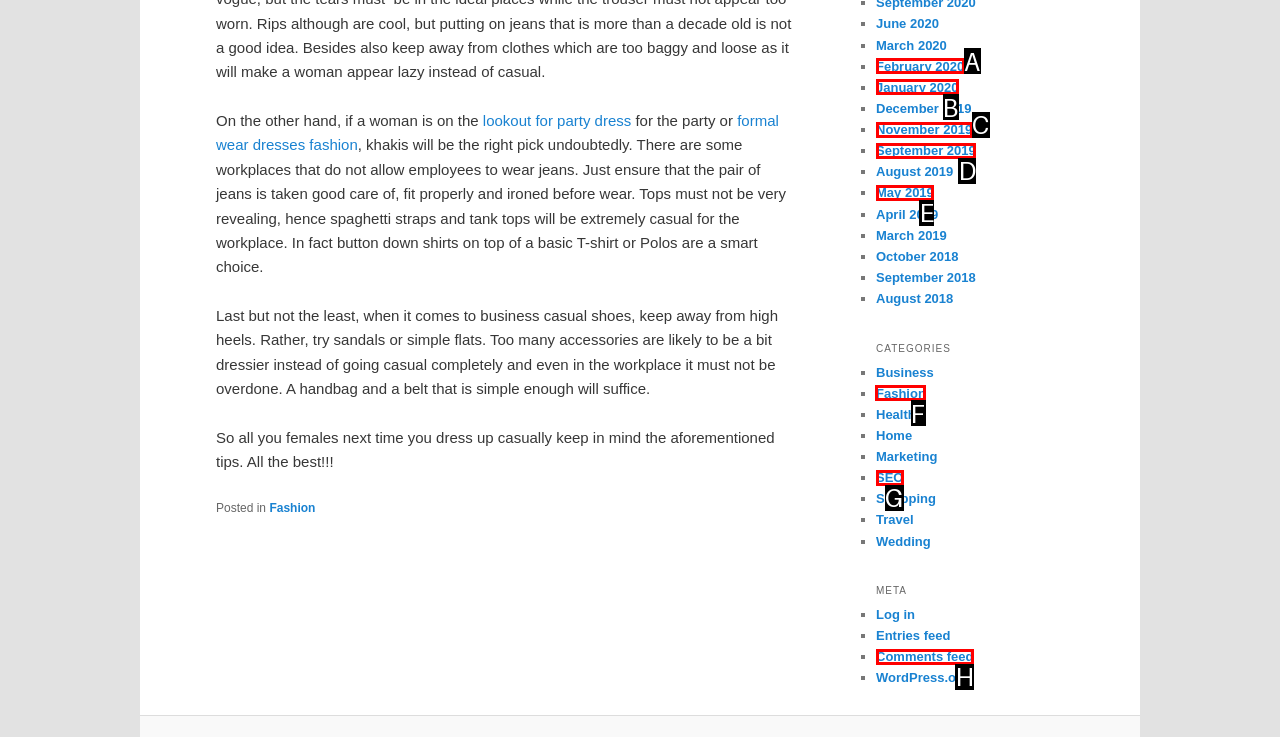Which choice should you pick to execute the task: go to the category of Fashion
Respond with the letter associated with the correct option only.

F